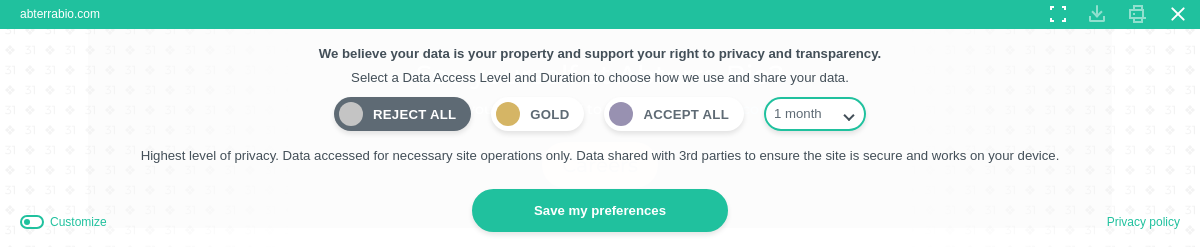Analyze the image and give a detailed response to the question:
What is the purpose of the 'Save my preferences' button?

The 'Save my preferences' button is prominently featured in the dialog, allowing users to save their selected data access level and duration, thereby facilitating their interaction with the consent process.